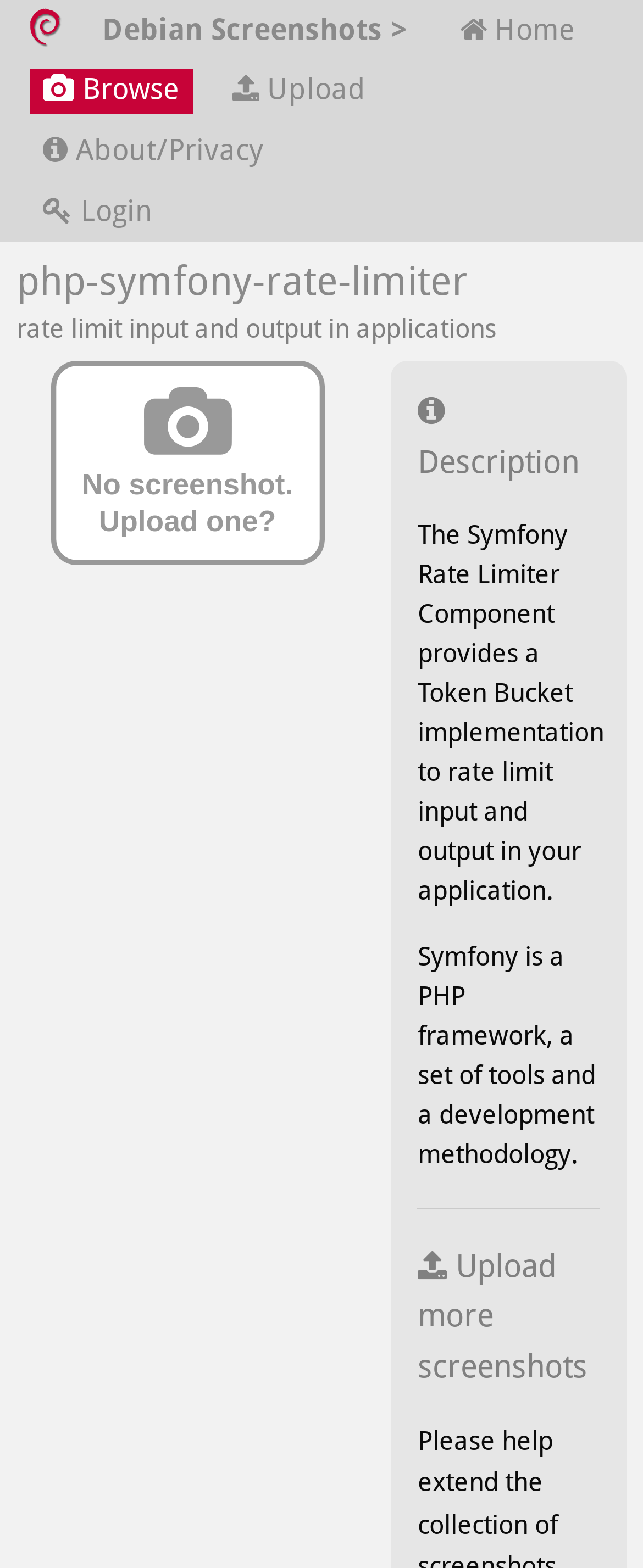Provide a brief response using a word or short phrase to this question:
What is the component being described on the webpage?

php-symfony-rate-limiter